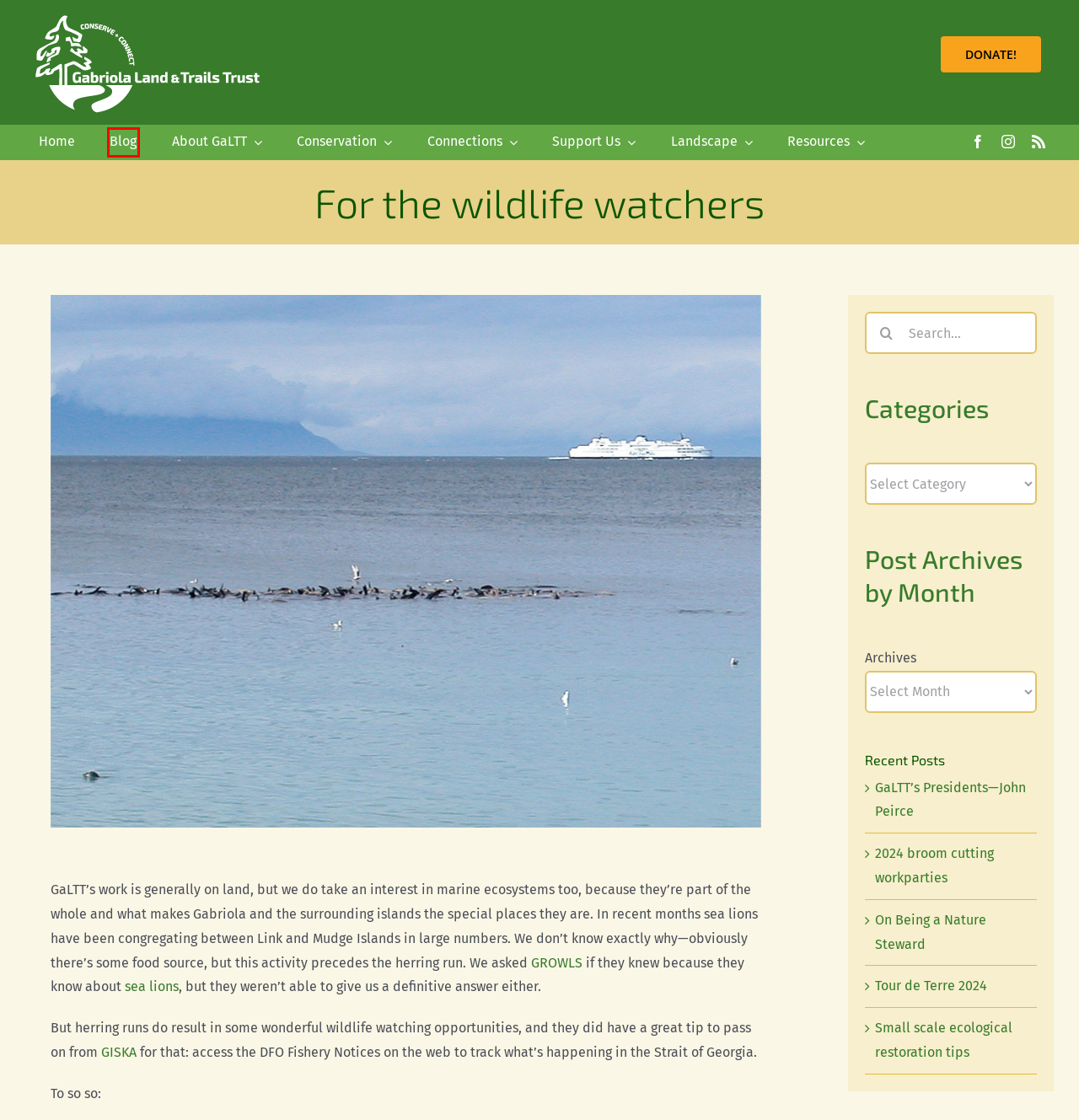You are provided with a screenshot of a webpage that includes a red rectangle bounding box. Please choose the most appropriate webpage description that matches the new webpage after clicking the element within the red bounding box. Here are the candidates:
A. Home - GaLTT
B. Tour de Terre 2024 - GaLTT
C. GaLTT
D. 2024 broom cutting workparties - GaLTT
E. Sea Lions – Growls
F. Small scale ecological restoration tips - GaLTT
G. GaLTT's Presidents—John Peirce - GaLTT
H. Blog - GaLTT

H